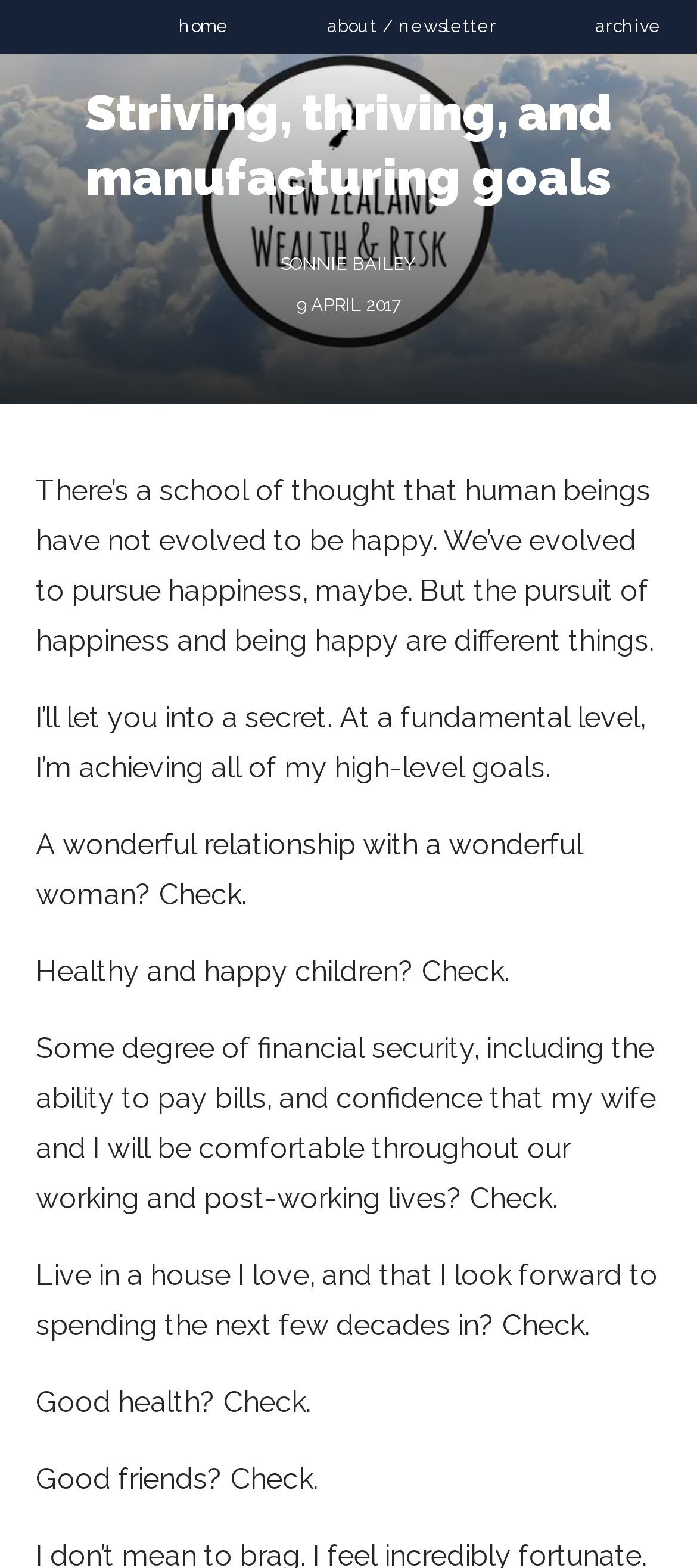What is the date of the article?
Look at the webpage screenshot and answer the question with a detailed explanation.

The date of the article is mentioned in the StaticText element with the text '9 APRIL 2017' located at [0.426, 0.188, 0.574, 0.201].